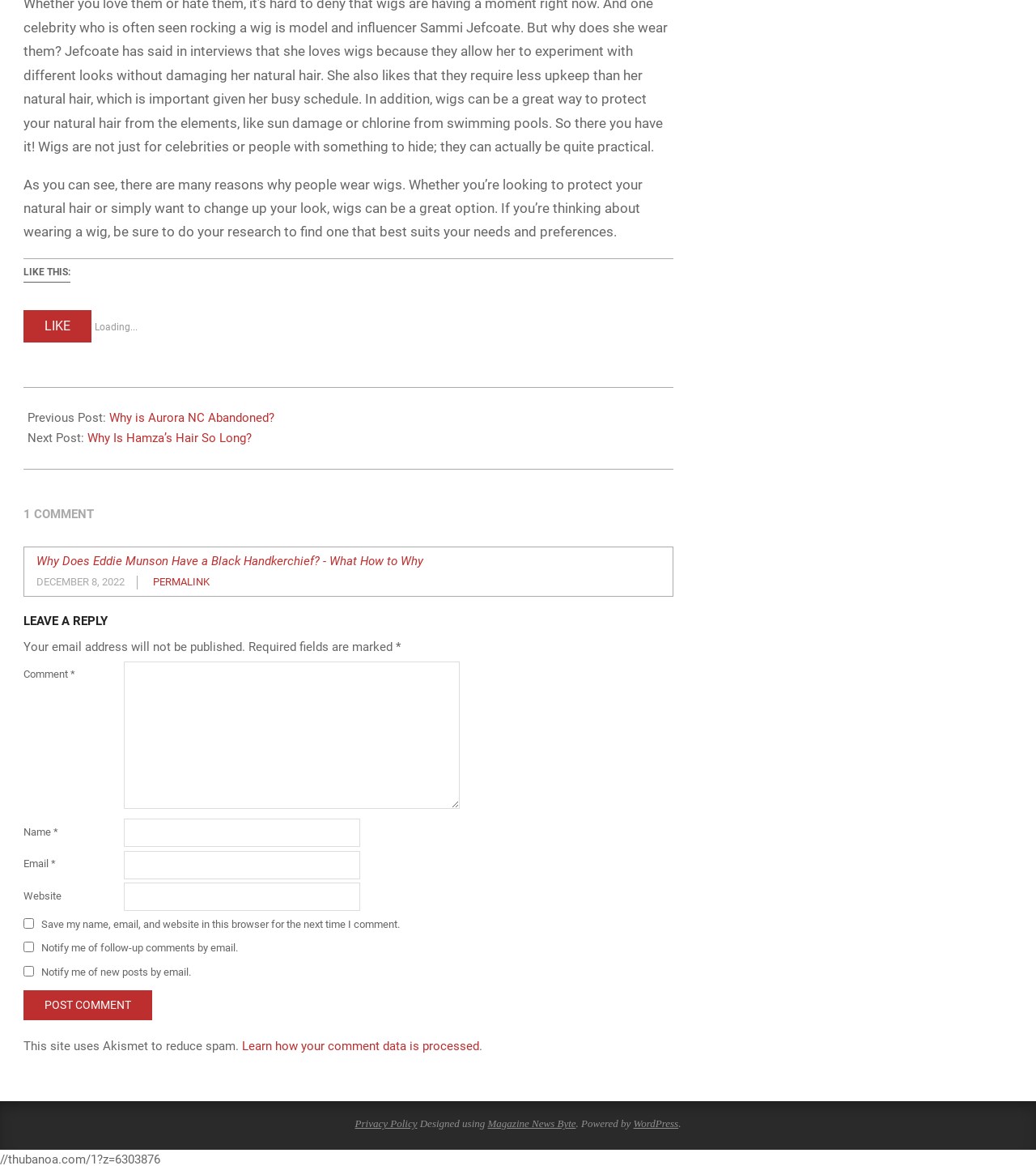From the element description: "parent_node: -- Loading --", extract the bounding box coordinates of the UI element. The coordinates should be expressed as four float numbers between 0 and 1, in the order [left, top, right, bottom].

None